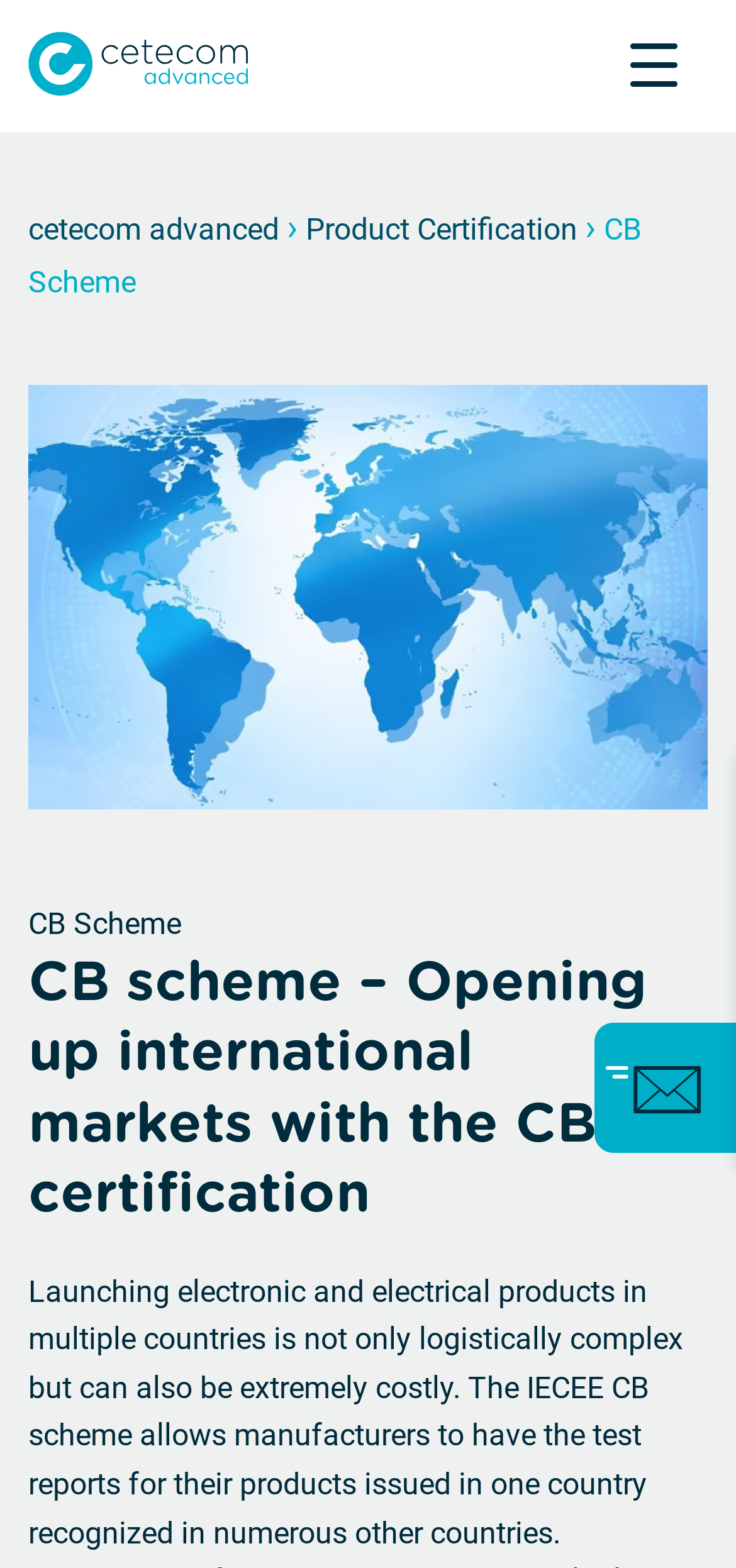Please identify the bounding box coordinates of the region to click in order to complete the given instruction: "Learn about CB Scheme". The coordinates should be four float numbers between 0 and 1, i.e., [left, top, right, bottom].

[0.038, 0.573, 0.962, 0.604]